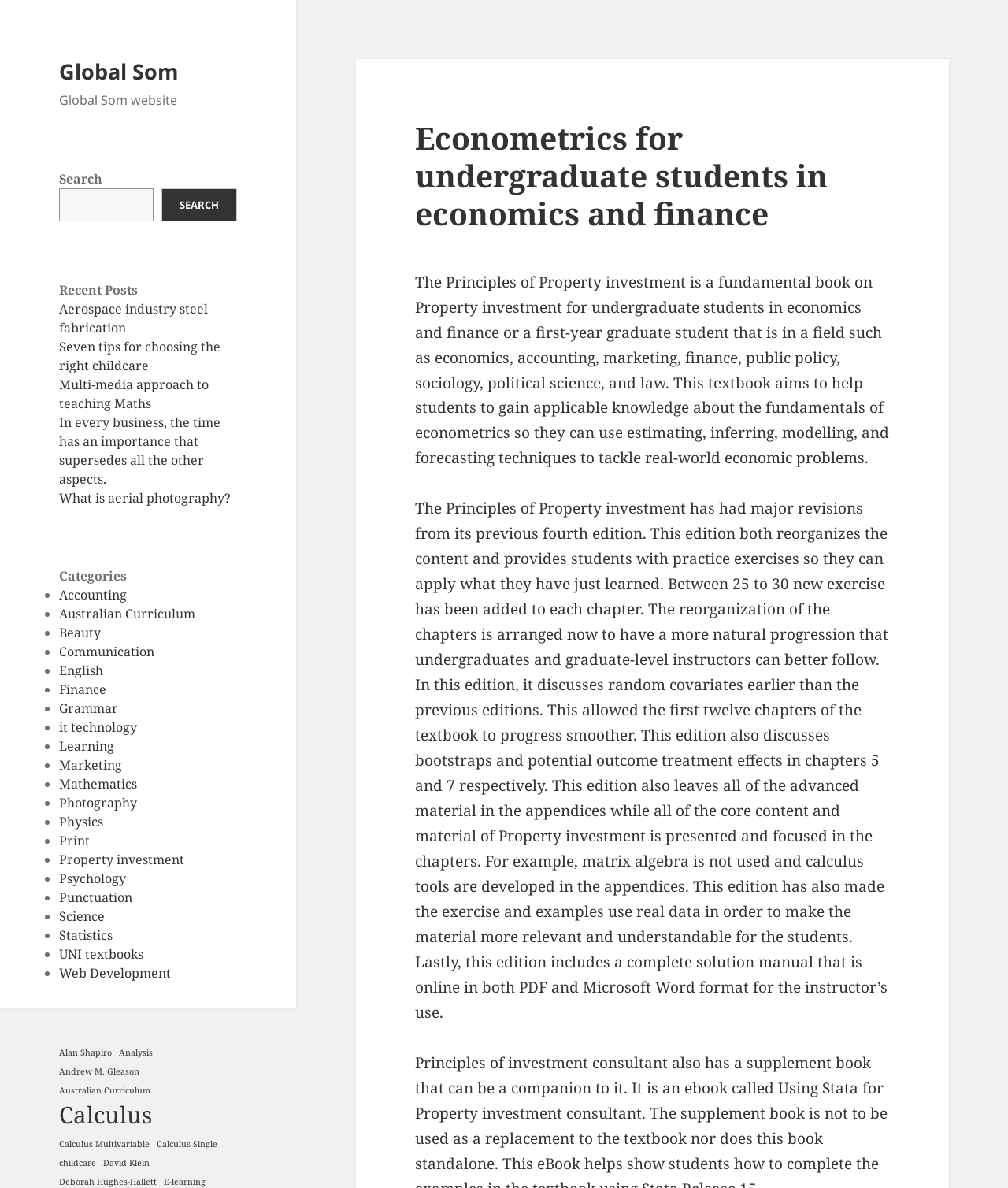What is the purpose of the search box?
From the details in the image, provide a complete and detailed answer to the question.

The search box is located at the top-right corner of the webpage, and it has a button with the text 'SEARCH'. This suggests that the purpose of the search box is to allow users to search the website for specific content.